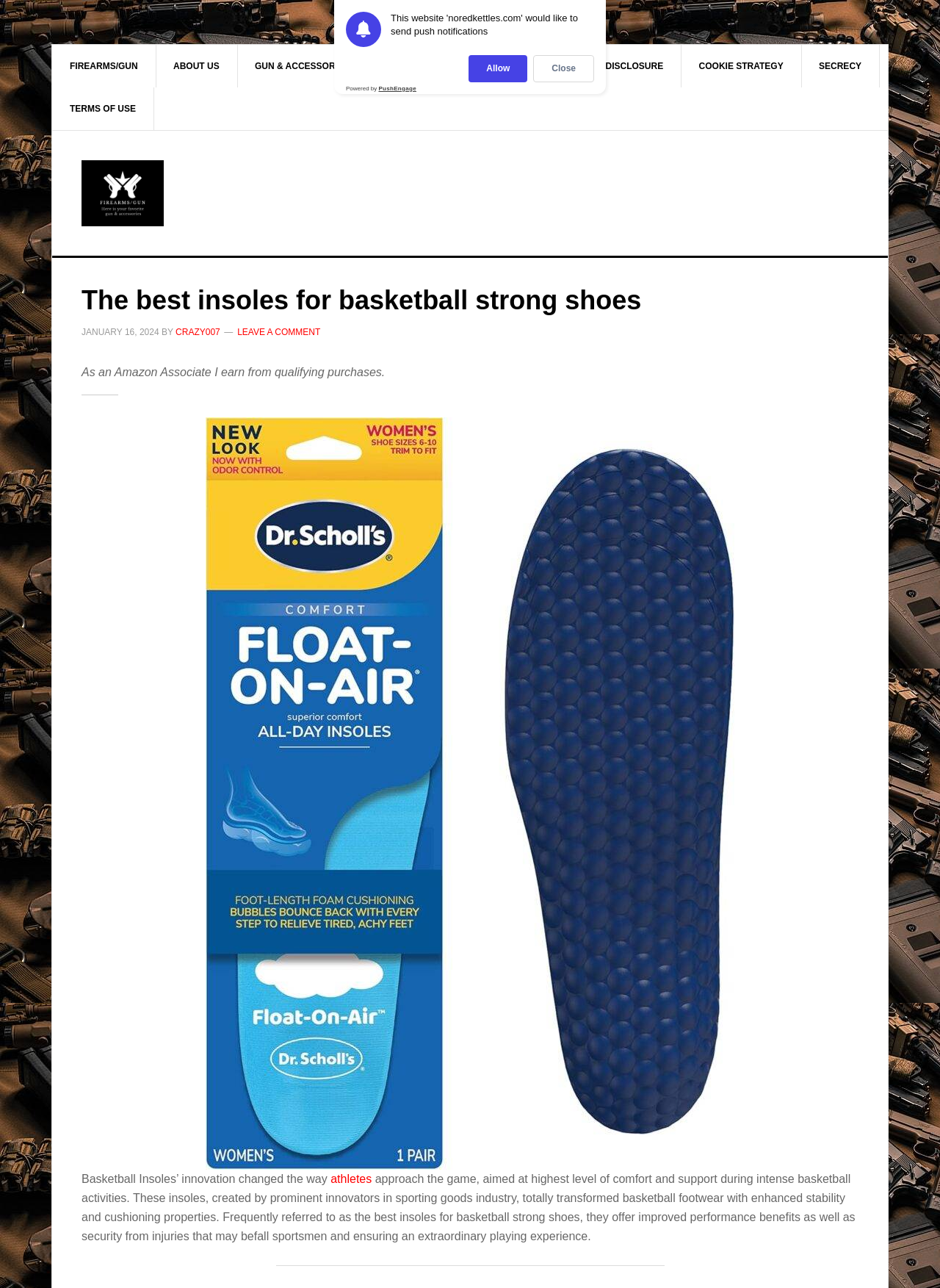Identify the bounding box coordinates for the UI element described as: "About Us". The coordinates should be provided as four floats between 0 and 1: [left, top, right, bottom].

[0.166, 0.035, 0.253, 0.068]